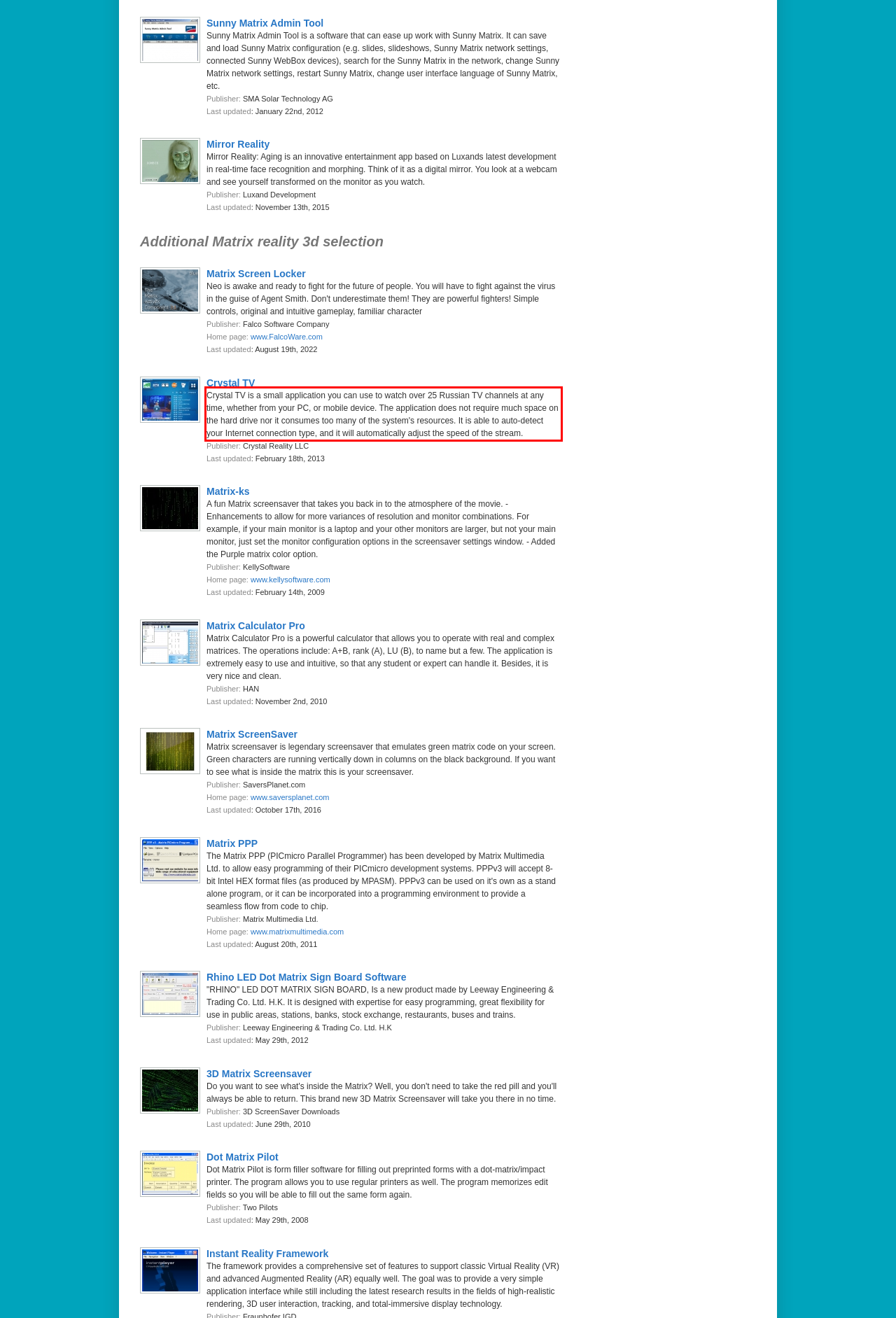Look at the webpage screenshot and recognize the text inside the red bounding box.

Crystal TV is a small application you can use to watch over 25 Russian TV channels at any time, whether from your PC, or mobile device. The application does not require much space on the hard drive nor it consumes too many of the system's resources. It is able to auto-detect your Internet connection type, and it will automatically adjust the speed of the stream.